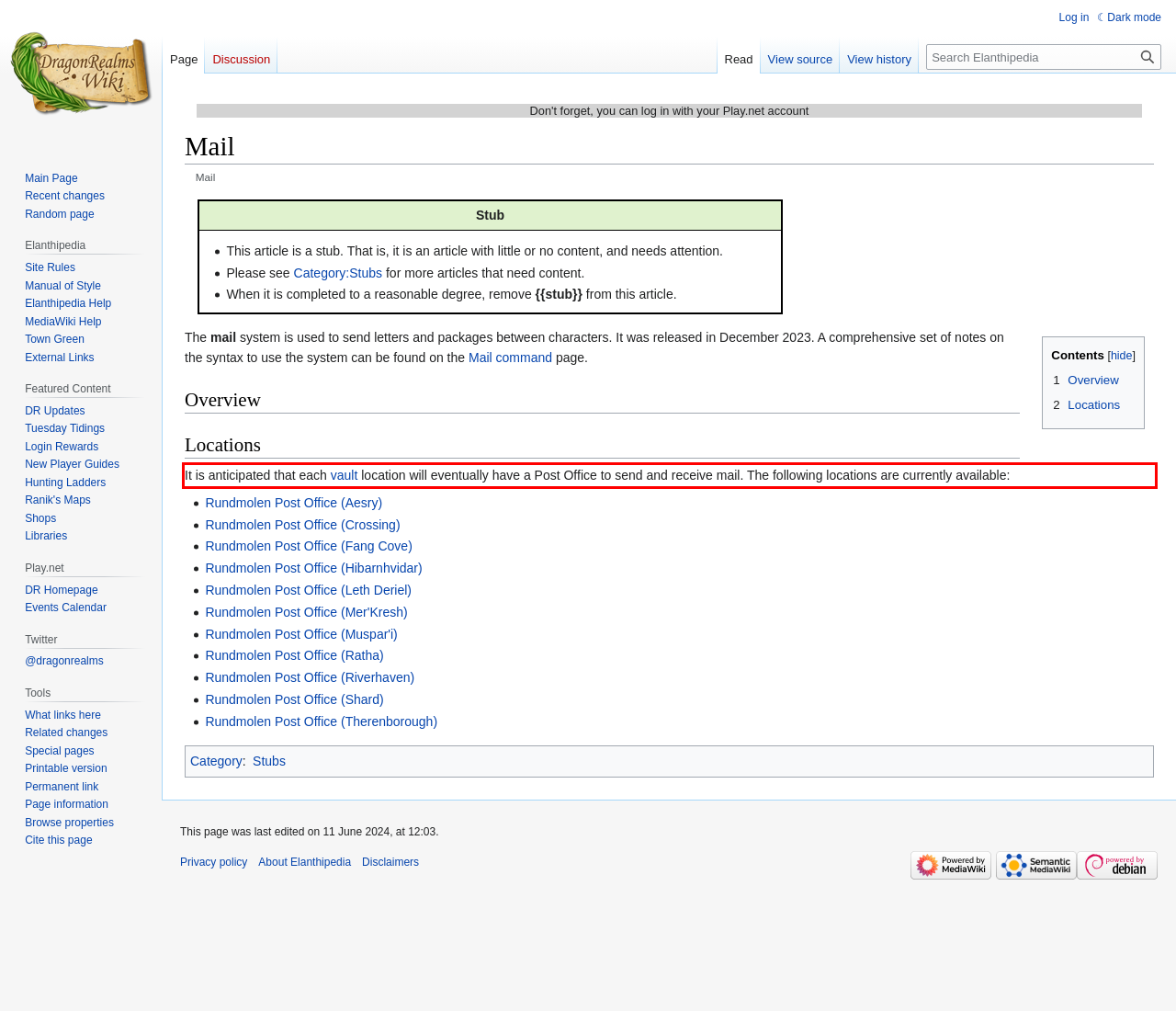From the provided screenshot, extract the text content that is enclosed within the red bounding box.

It is anticipated that each vault location will eventually have a Post Office to send and receive mail. The following locations are currently available: